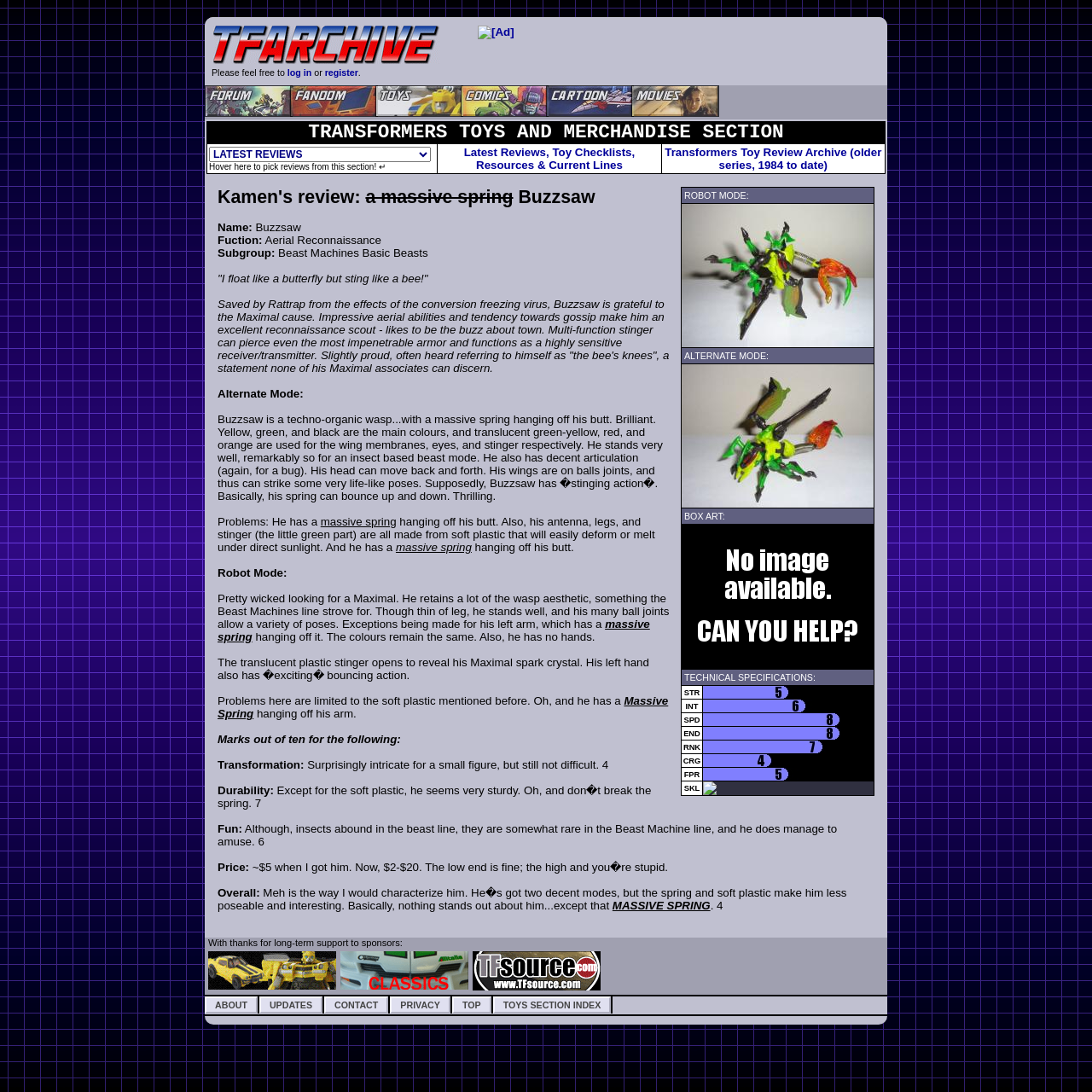Create an in-depth description of the webpage, covering main sections.

The webpage is titled "TFArchive - Transformers Toys" and appears to be a fan site dedicated to Transformers toys and merchandise. At the top of the page, there is a logo image with the site's name, followed by a link to the site's homepage and a login/register section.

Below the top section, there are several links to different categories, including a Transformers forum, fandom, toys, comics, cartoon, and live-action movies. Each link has a corresponding image next to it.

The main content of the page is divided into two tables. The first table has three columns, with headings "LATEST REVIEWS", "Latest Reviews, Toy Checklists, Resources & Current Lines", and "Transformers Toy Review Archive (older series, 1984 to date)". Each column contains a dropdown menu with links to different review sections.

The second table is larger and has multiple rows, each with several columns. The columns are labeled "ROBOT MODE:", "ALTERNATE MODE:", "BOX ART:", "TECHNICAL SPECIFICATIONS:", and several others. Each column contains an image or a link to a specific section, such as a review or a technical specification page.

Throughout the page, there are several images, including logos, icons, and thumbnails, which are used to illustrate the different sections and categories. The overall layout is organized and easy to navigate, with clear headings and concise text.